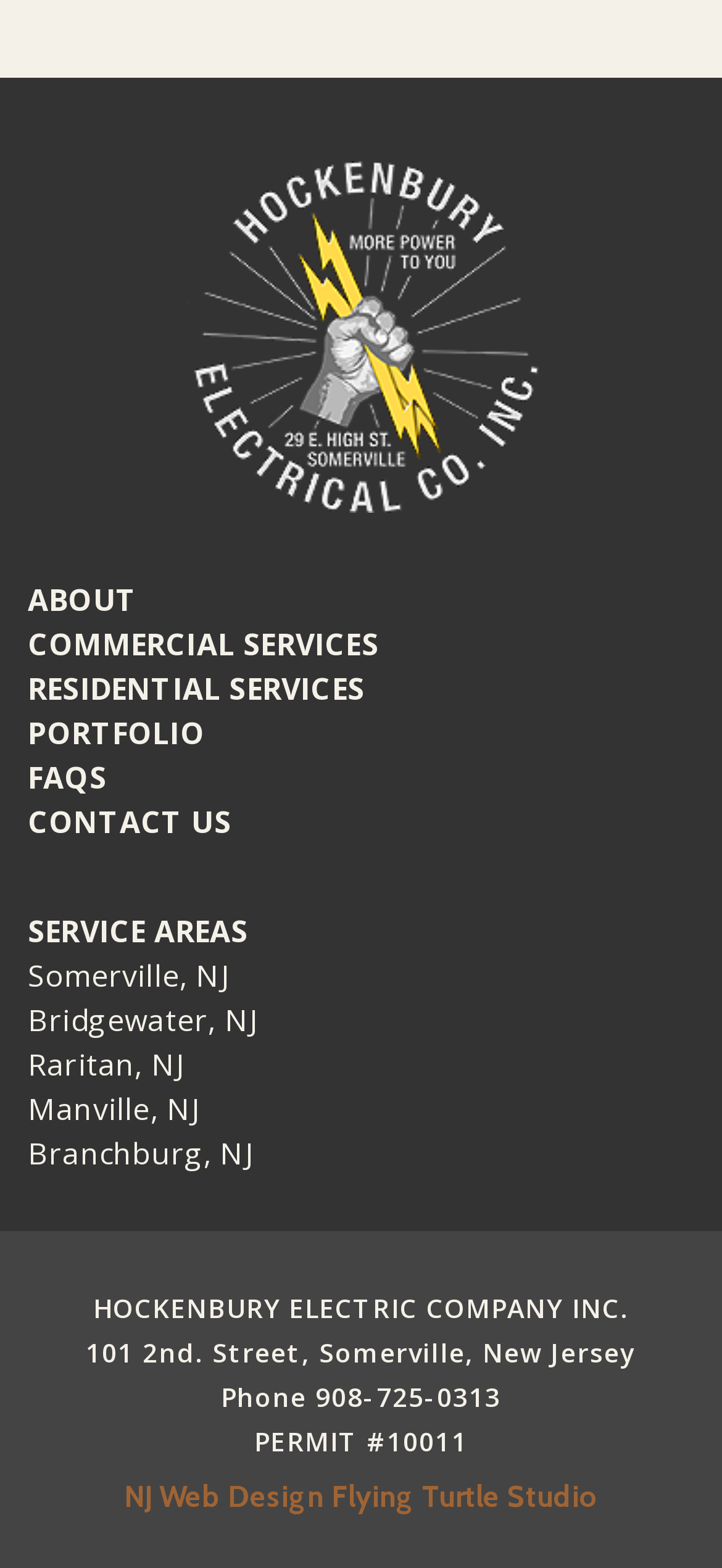Determine the bounding box coordinates for the HTML element mentioned in the following description: "Articles". The coordinates should be a list of four floats ranging from 0 to 1, represented as [left, top, right, bottom].

None